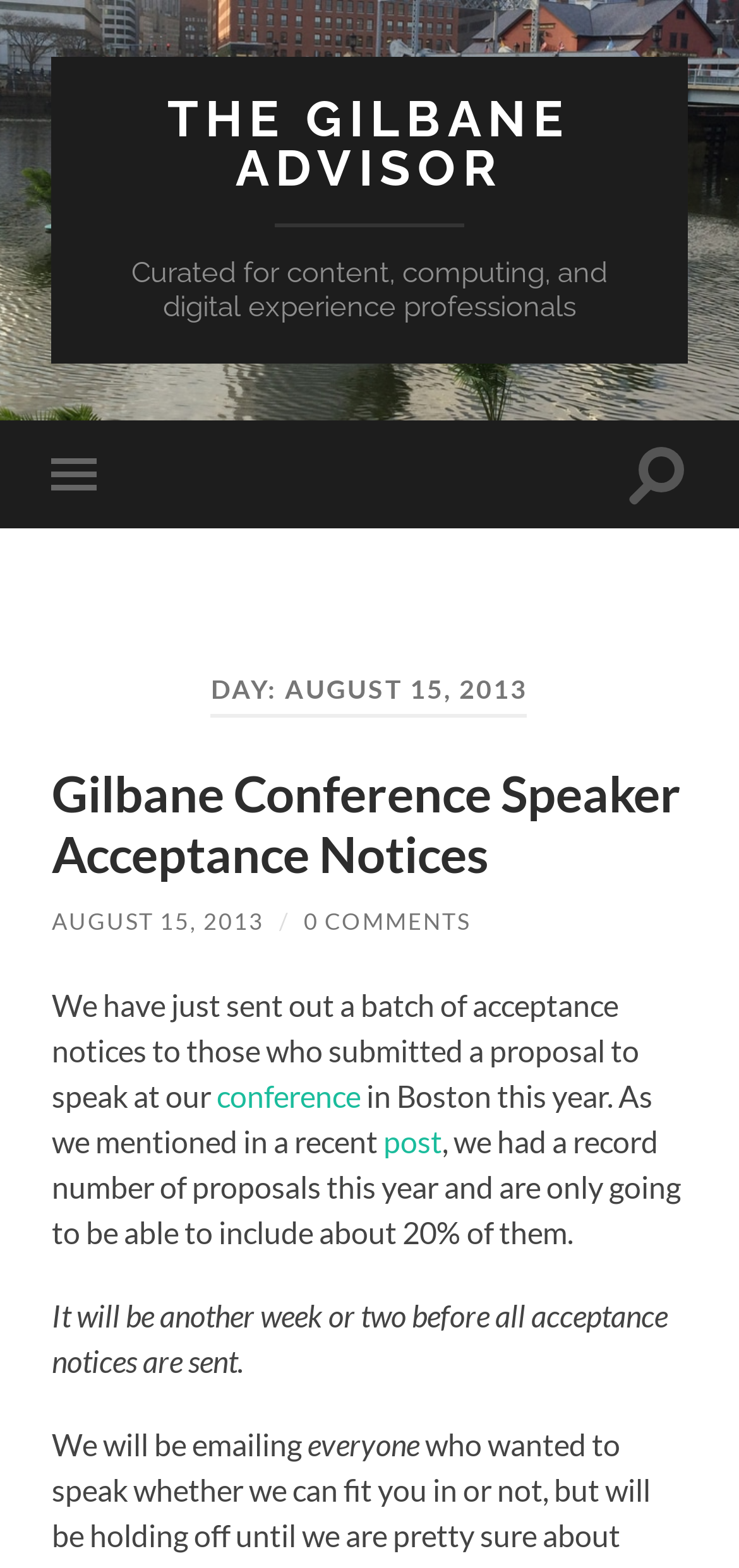How many comments are there on this article?
Please use the image to provide an in-depth answer to the question.

I looked at the link element [221] and found that it says '0 COMMENTS', which indicates that there are no comments on this article.